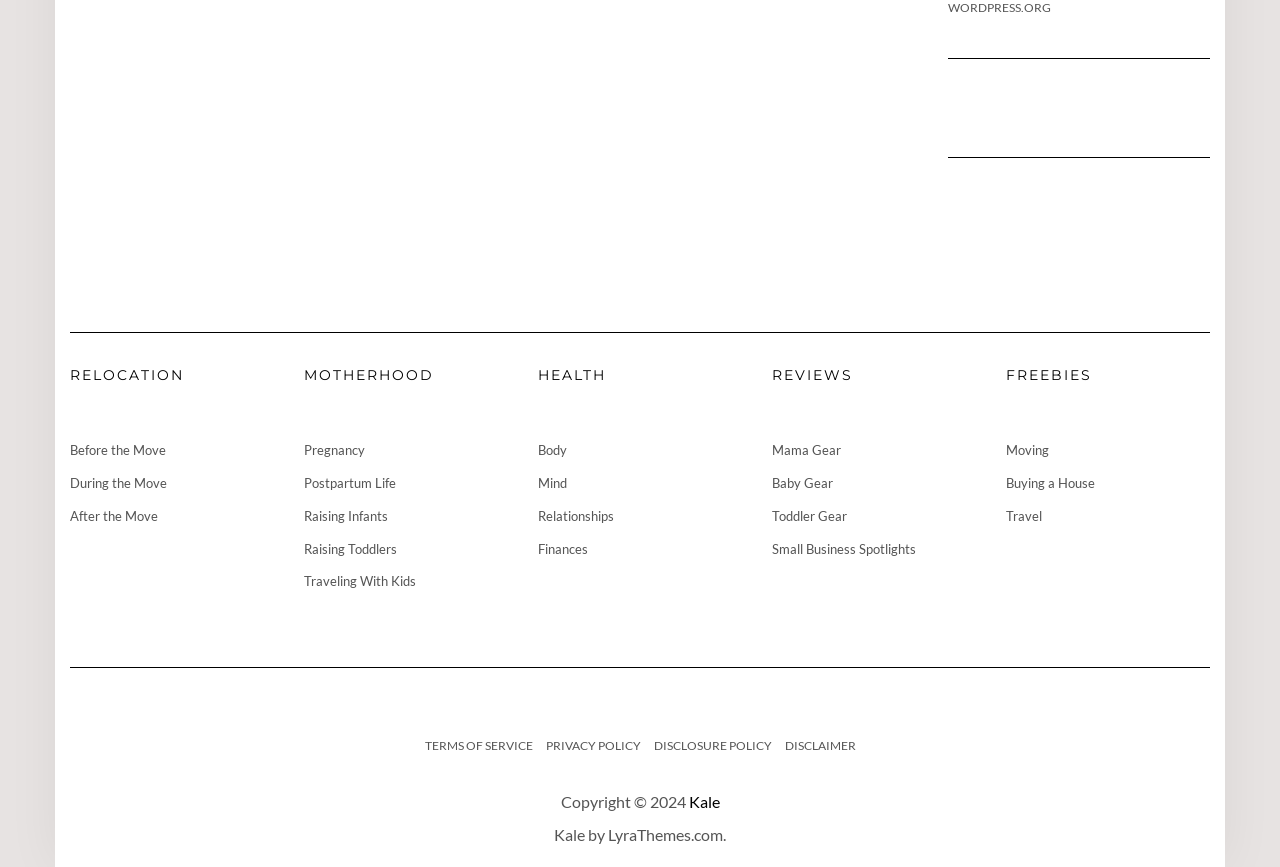Please reply with a single word or brief phrase to the question: 
What are the main categories in the footer sidebar?

RELOCATION, MOTHERHOOD, HEALTH, REVIEWS, FREEBIES